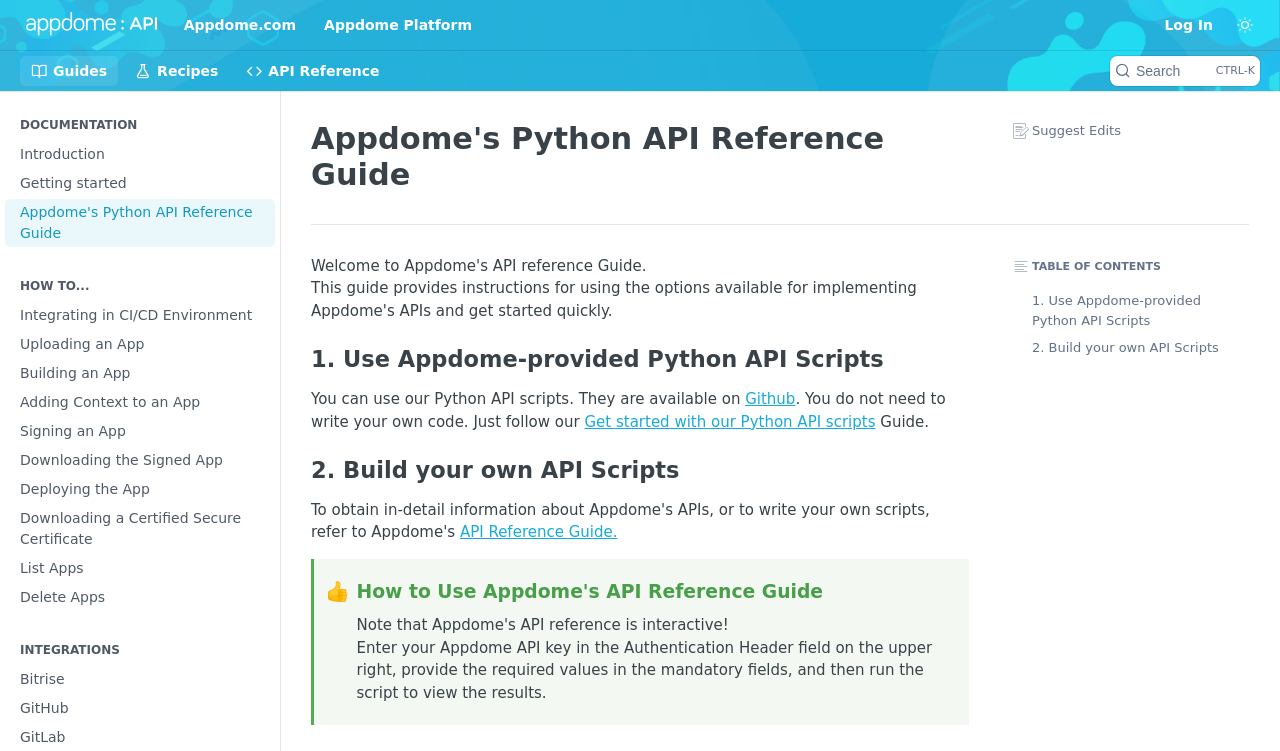Point out the bounding box coordinates of the section to click in order to follow this instruction: "Log in".

[0.901, 0.013, 0.956, 0.053]